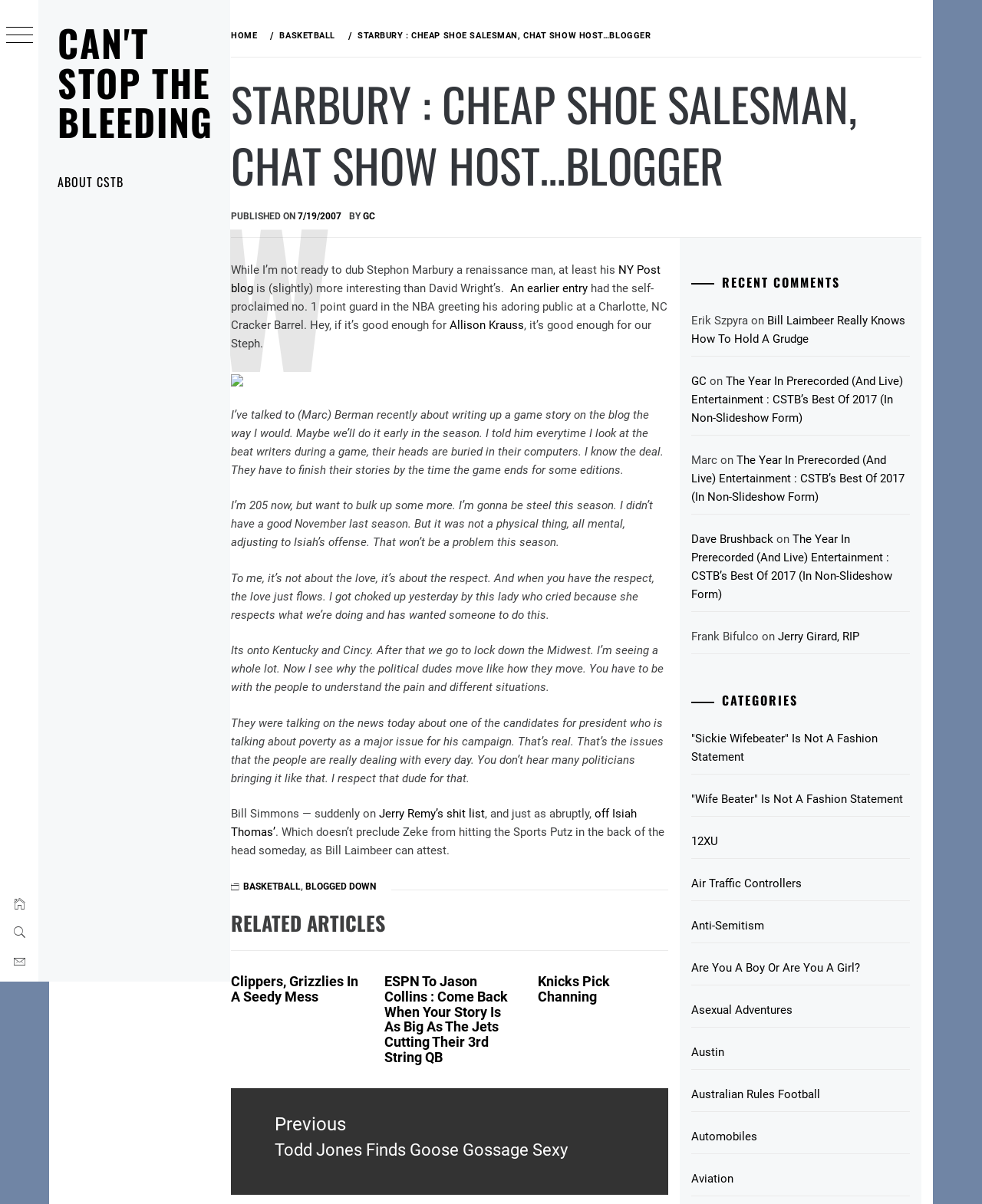Could you determine the bounding box coordinates of the clickable element to complete the instruction: "Click on the 'ABOUT CSTB' link"? Provide the coordinates as four float numbers between 0 and 1, i.e., [left, top, right, bottom].

[0.039, 0.137, 0.234, 0.165]